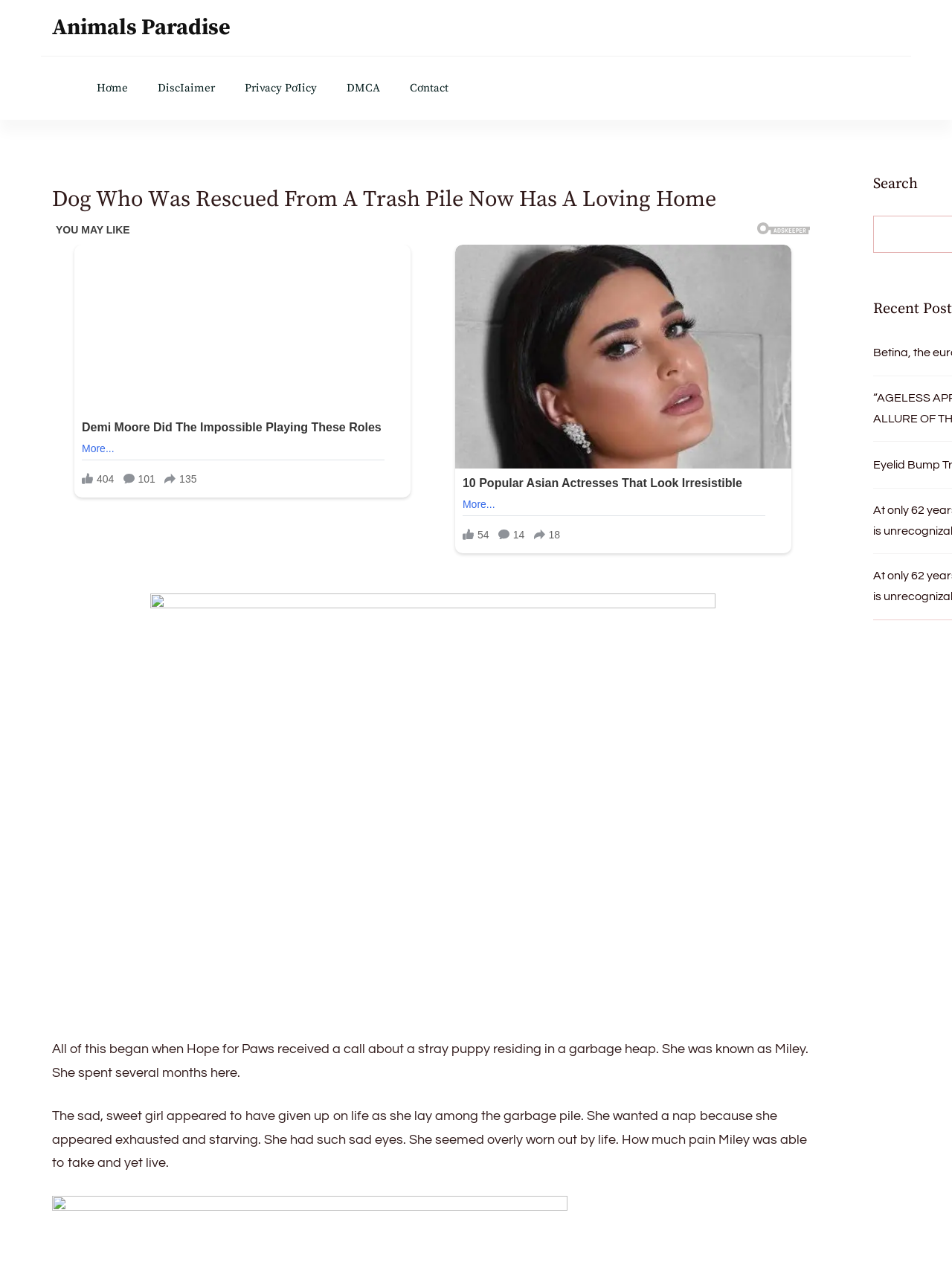Given the element description "Animals Paradise", identify the bounding box of the corresponding UI element.

[0.055, 0.011, 0.242, 0.034]